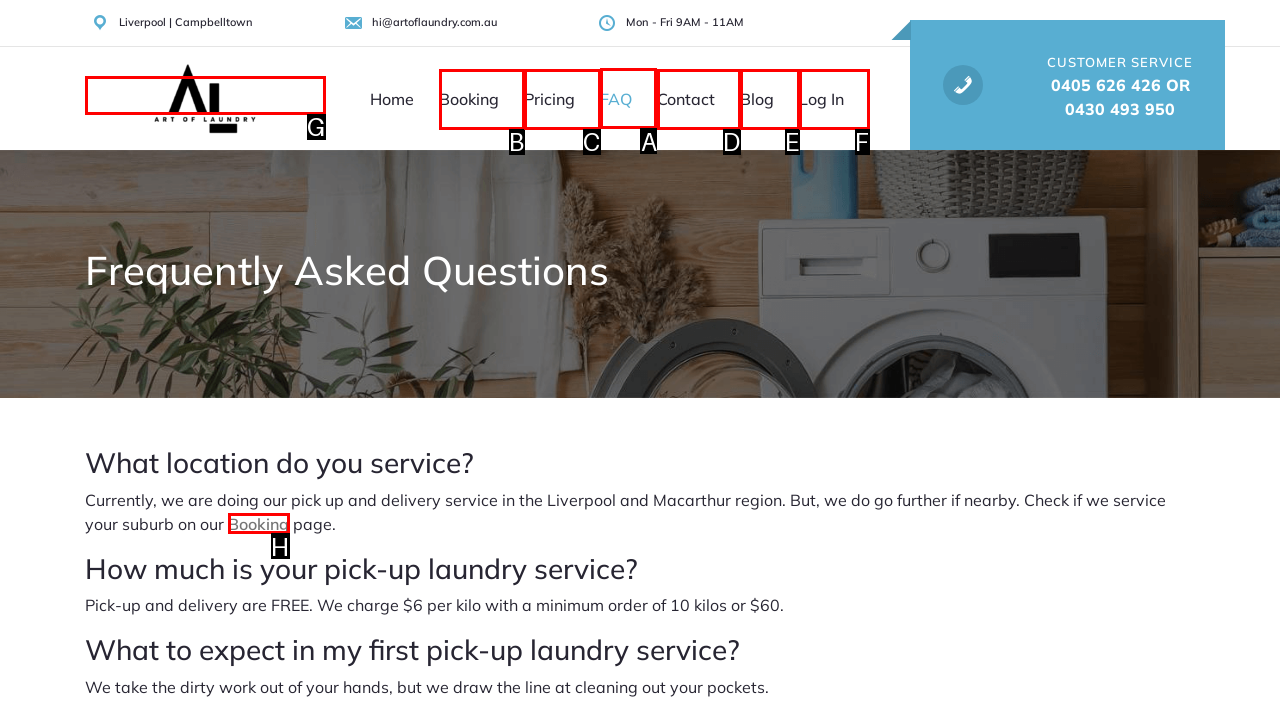Determine the letter of the element to click to accomplish this task: Check the 'FAQ' page. Respond with the letter.

A